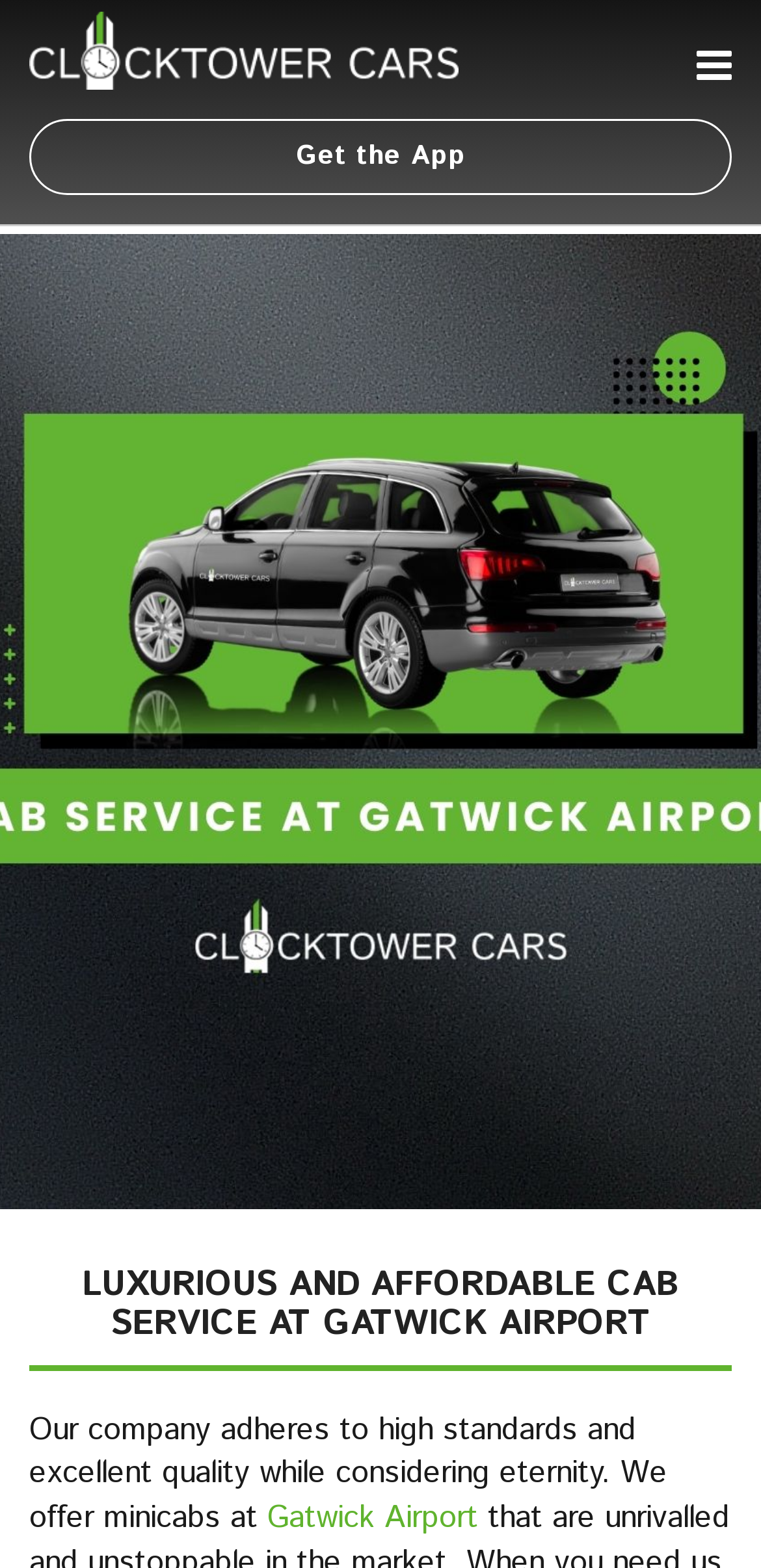From the element description Gatwick Airport, predict the bounding box coordinates of the UI element. The coordinates must be specified in the format (top-left x, top-left y, bottom-right x, bottom-right y) and should be within the 0 to 1 range.

[0.351, 0.954, 0.628, 0.983]